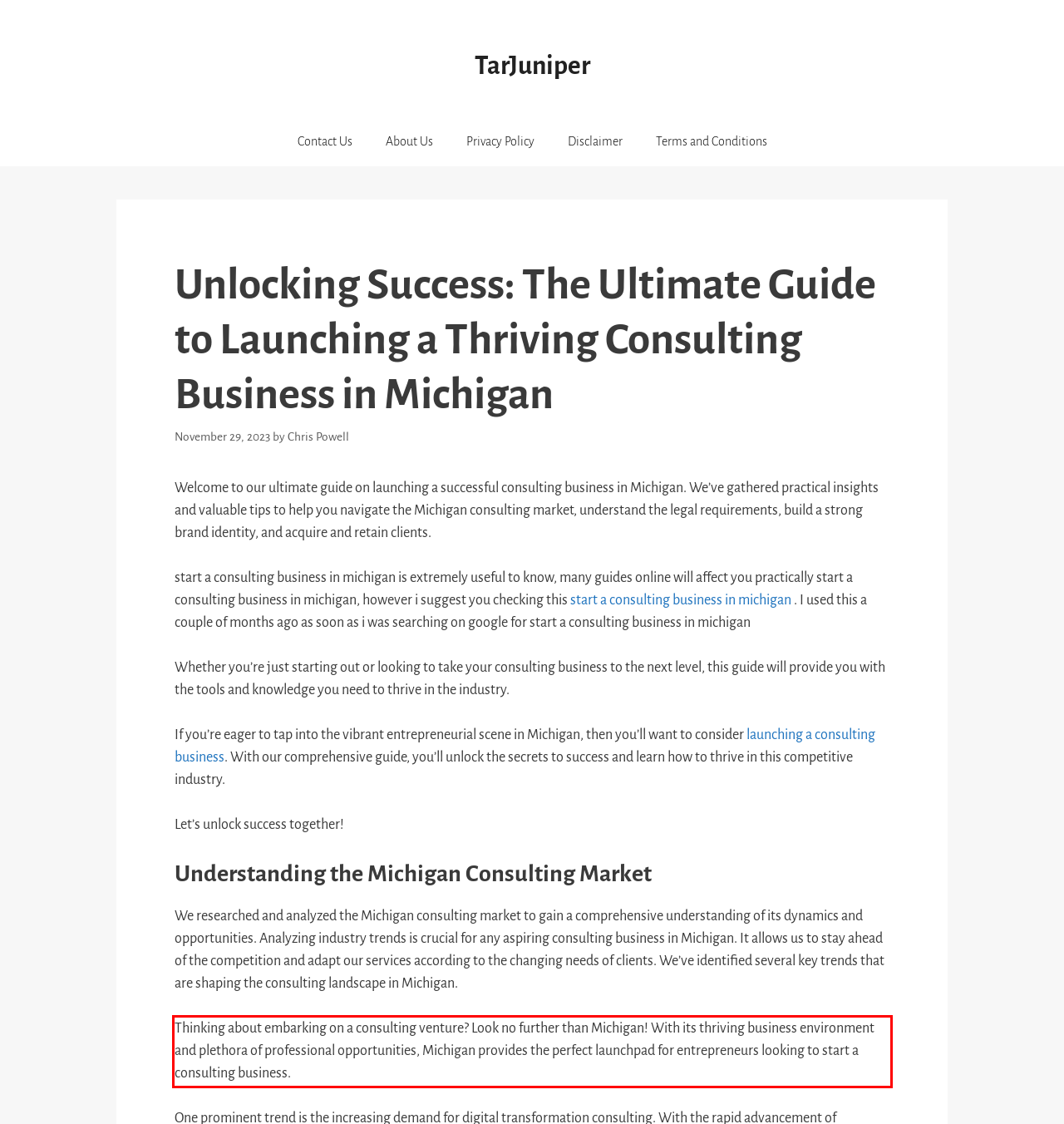In the screenshot of the webpage, find the red bounding box and perform OCR to obtain the text content restricted within this red bounding box.

Thinking about embarking on a consulting venture? Look no further than Michigan! With its thriving business environment and plethora of professional opportunities, Michigan provides the perfect launchpad for entrepreneurs looking to start a consulting business.